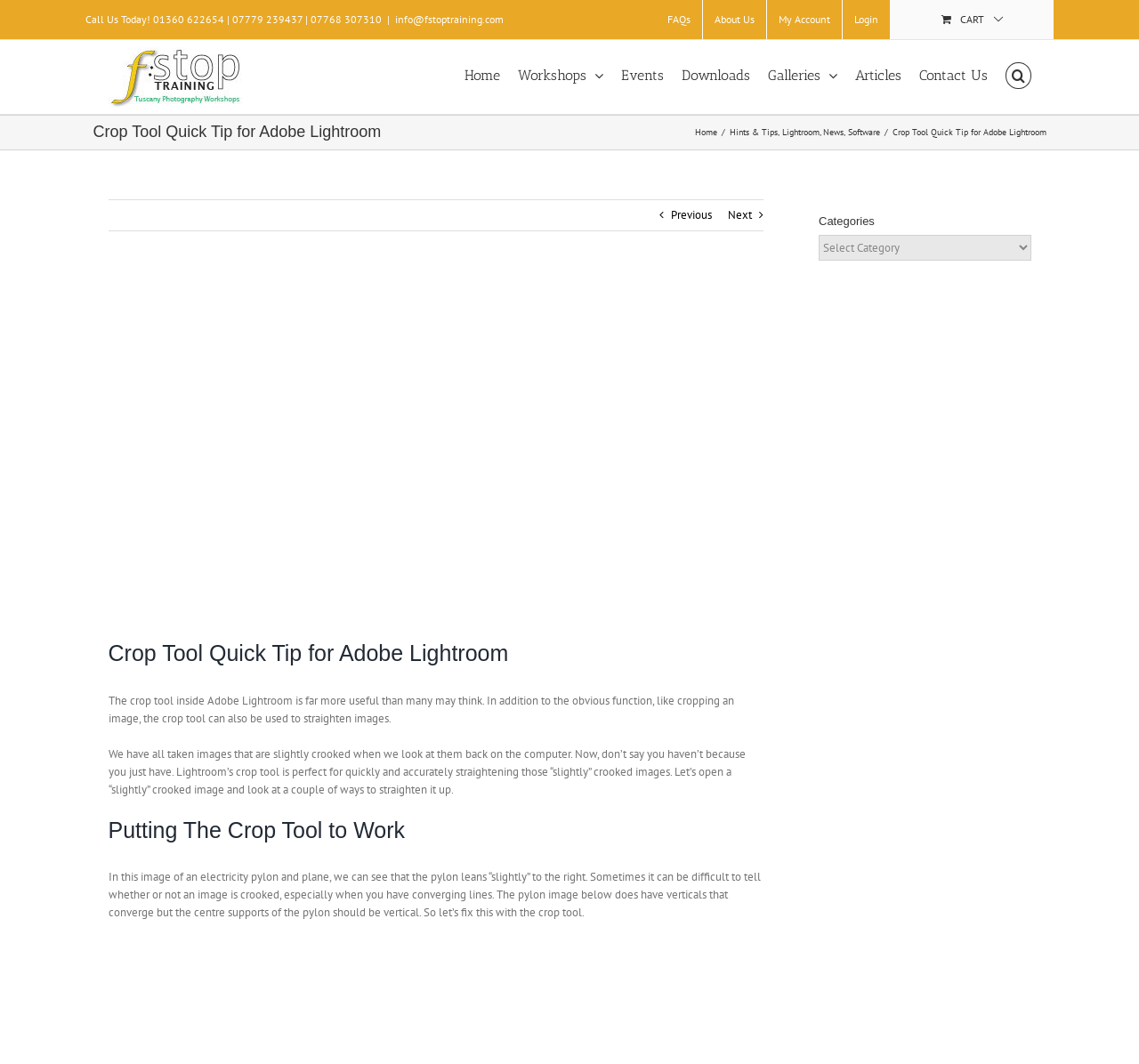Please reply to the following question using a single word or phrase: 
What is the purpose of the crop tool in Lightroom?

Cropping and straightening images